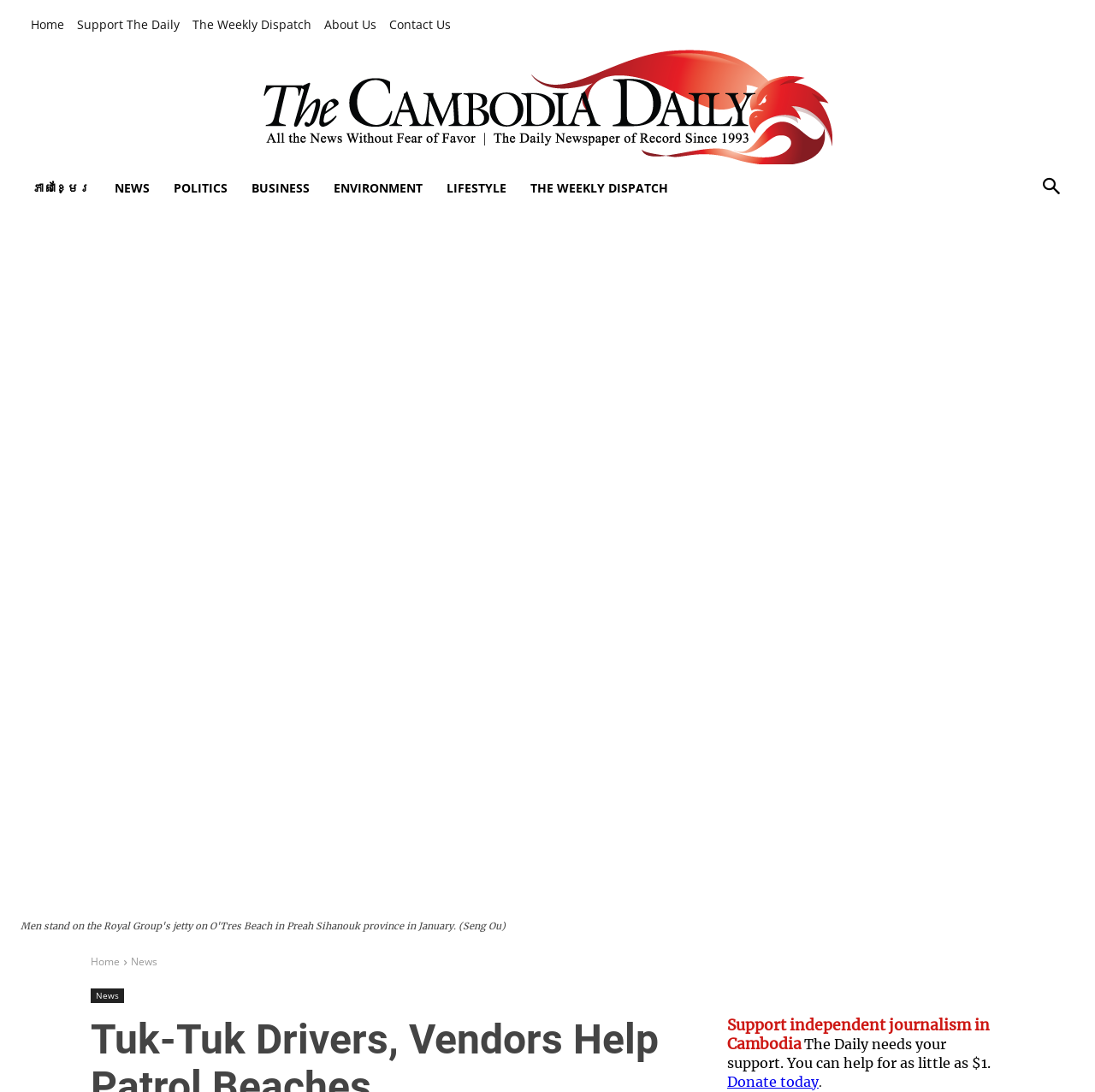Locate the bounding box coordinates of the element you need to click to accomplish the task described by this instruction: "go to home page".

[0.028, 0.011, 0.059, 0.034]